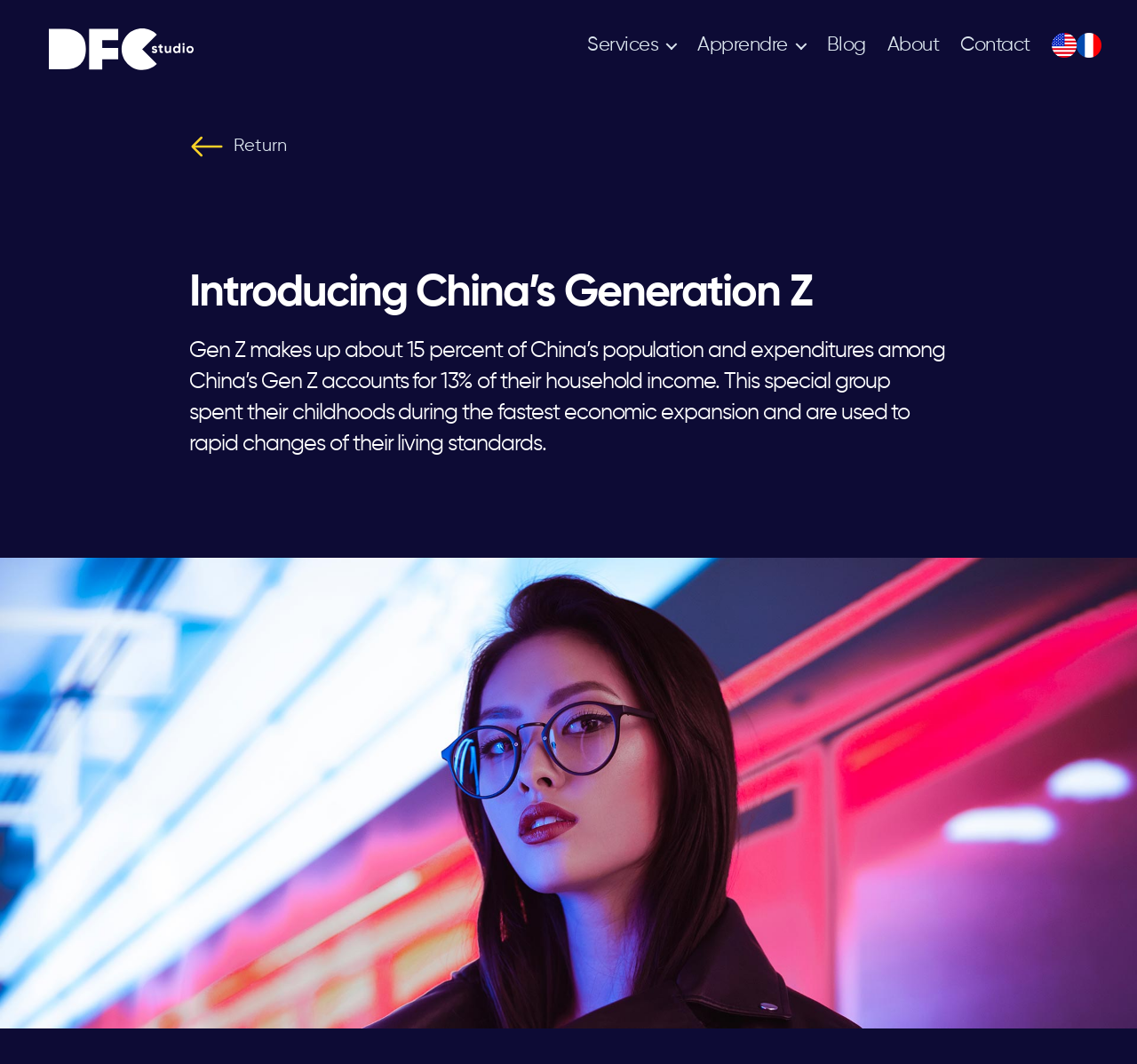What is the topic of the webpage?
Offer a detailed and exhaustive answer to the question.

The webpage is focused on introducing China's Generation Z, as indicated by the main heading and the introductory paragraph. The content of the webpage is related to this topic, providing information about Gen Z's population and expenditures in China.